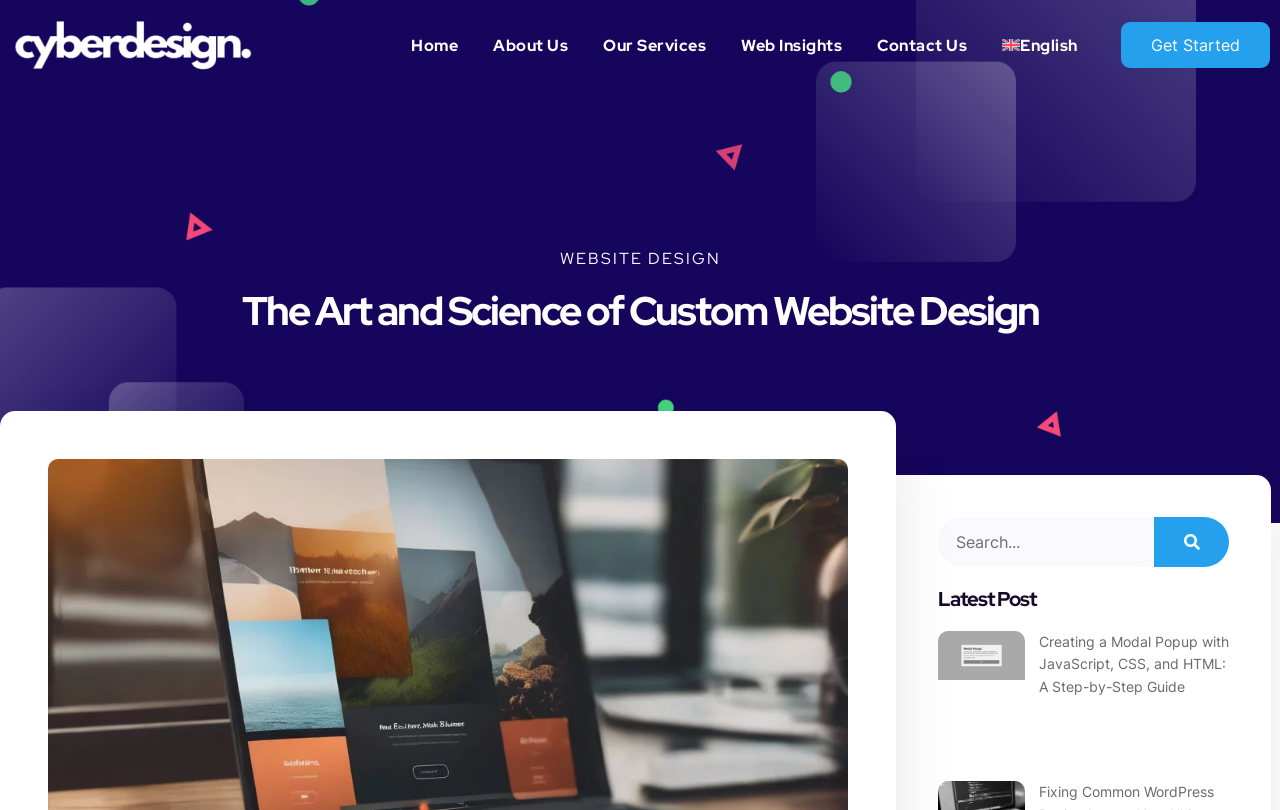Extract the bounding box for the UI element that matches this description: "English".

[0.783, 0.023, 0.842, 0.088]